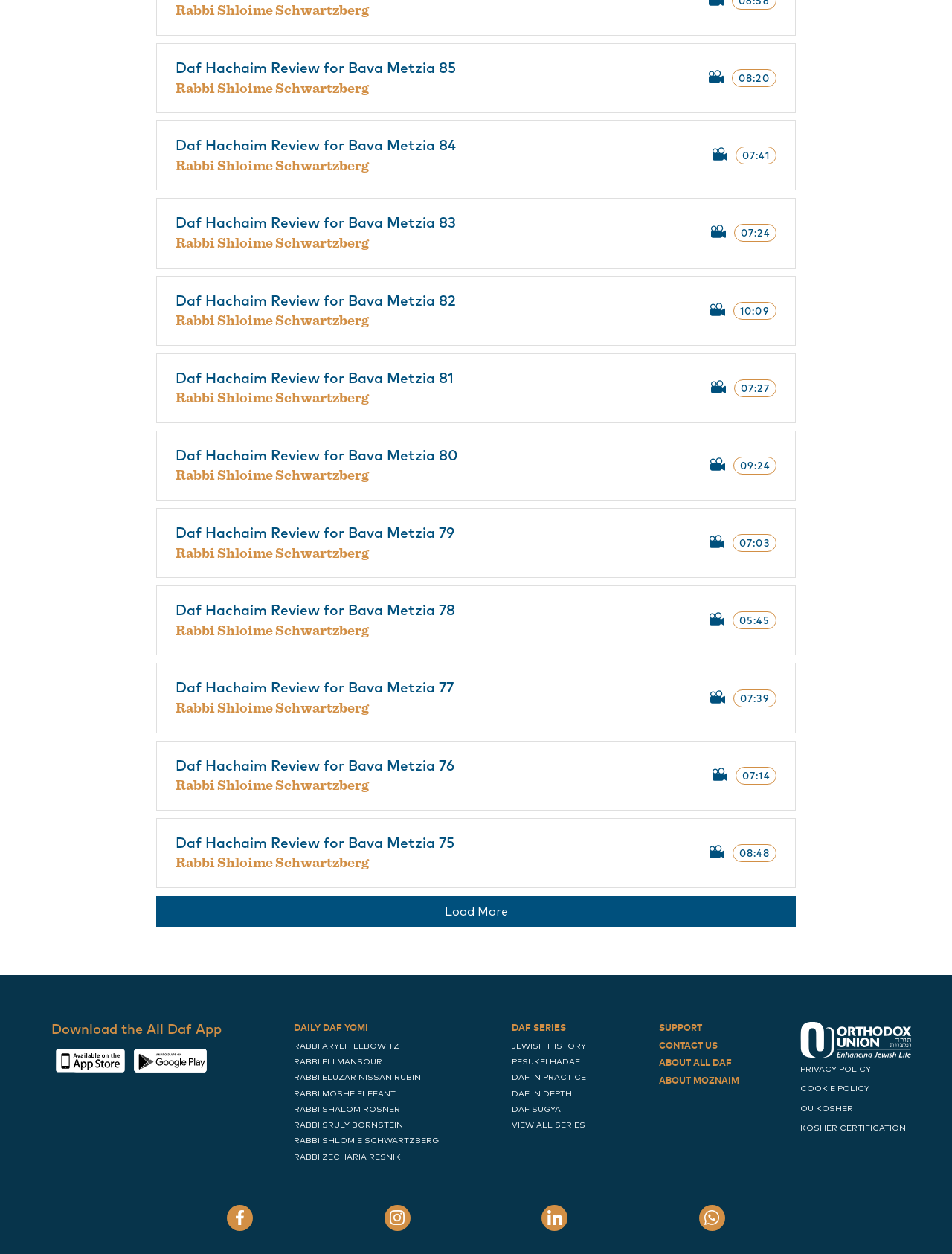Answer succinctly with a single word or phrase:
What is the name of the rabbi in the first link?

Rabbi Shloime Schwartzberg